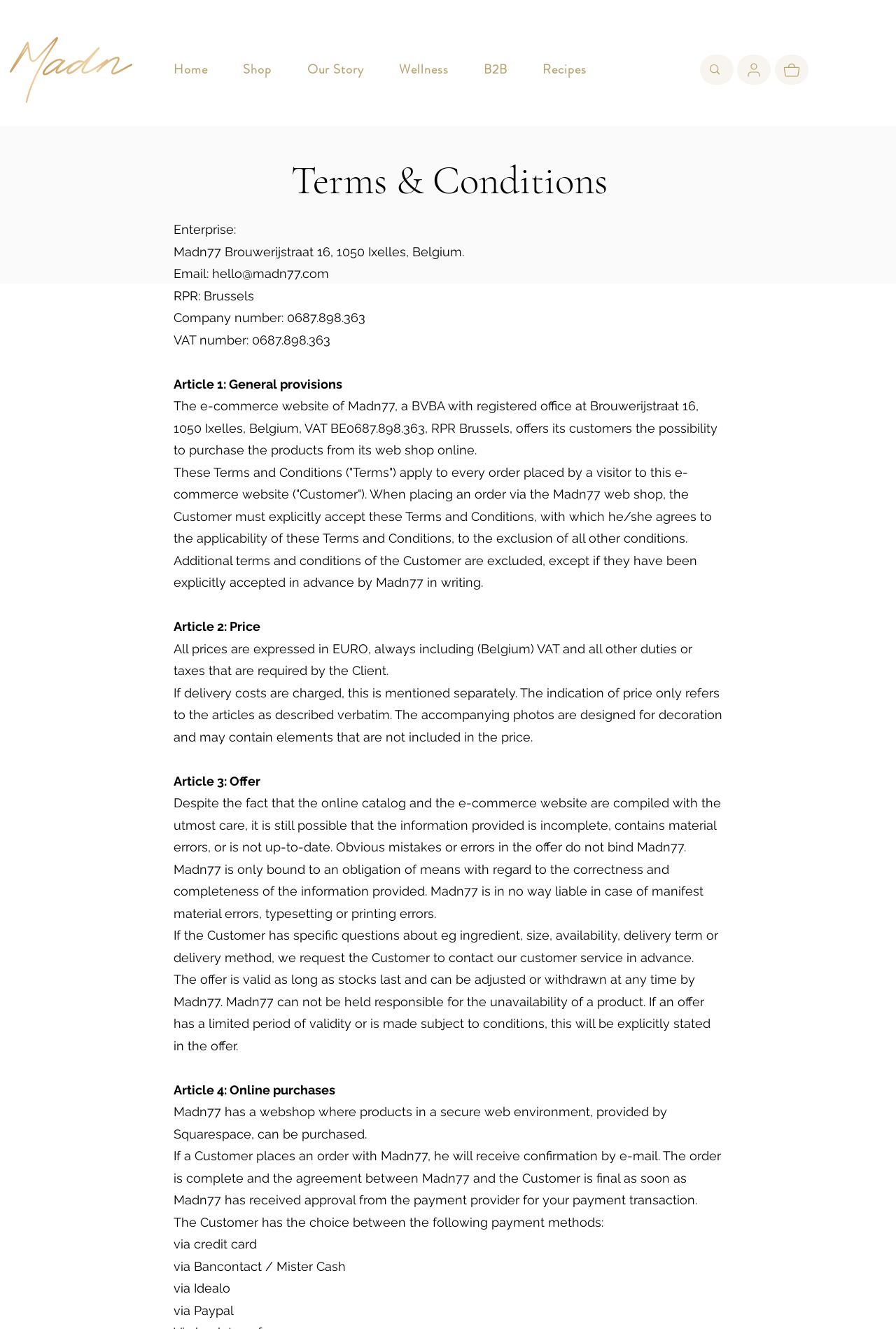What payment methods are accepted? Using the information from the screenshot, answer with a single word or phrase.

Credit card, Bancontact, Idealo, Paypal